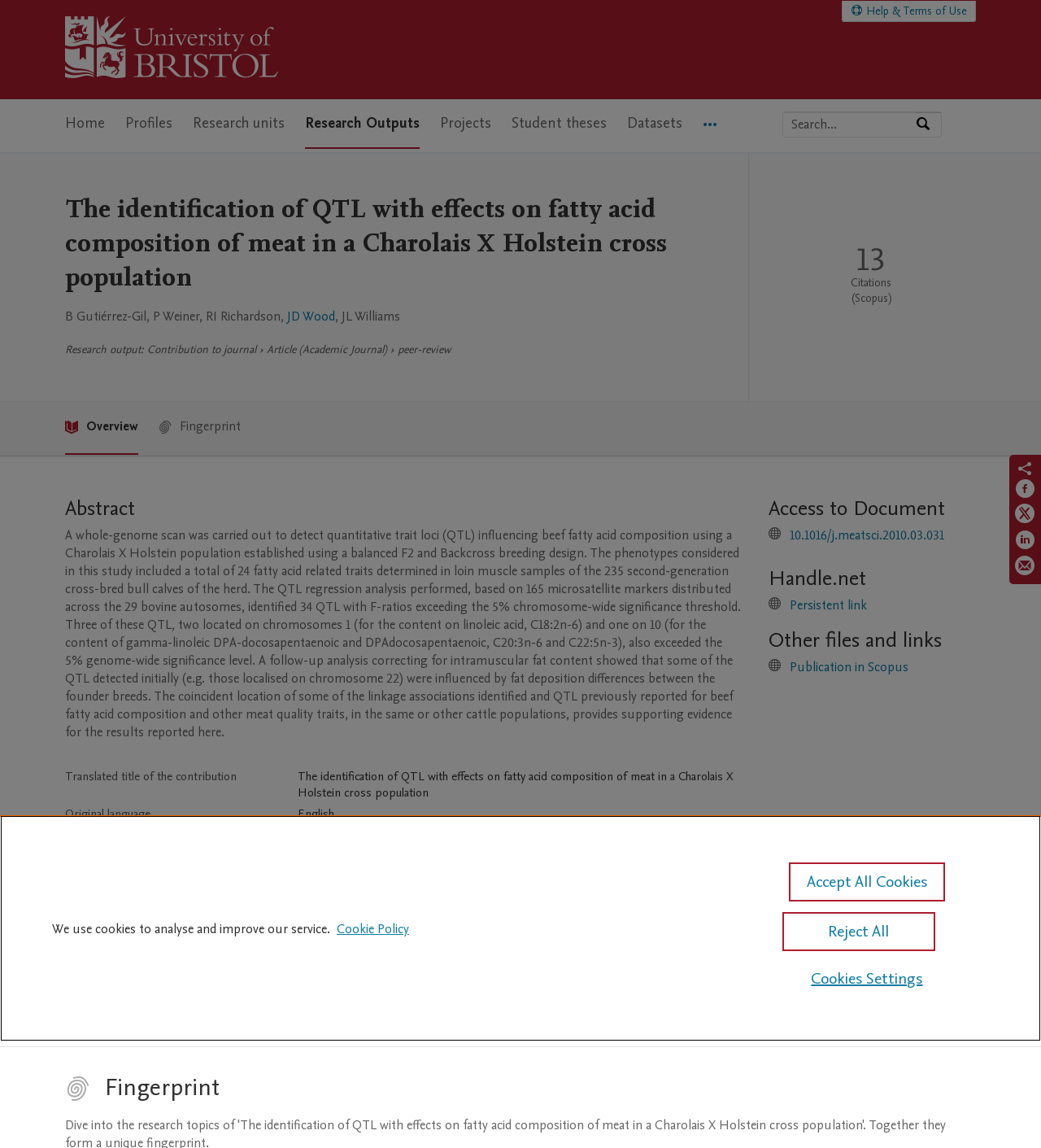Pinpoint the bounding box coordinates of the clickable area necessary to execute the following instruction: "Search by expertise, name or affiliation". The coordinates should be given as four float numbers between 0 and 1, namely [left, top, right, bottom].

[0.752, 0.098, 0.879, 0.119]